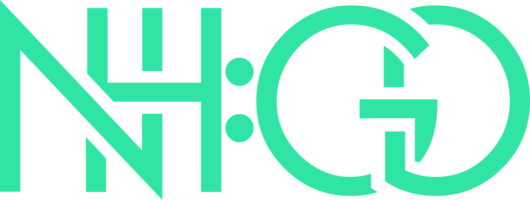Describe all the aspects of the image extensively.

The image showcases the logo for "NH:GD," designed by graphic designer Nik Handson. The logo features a modern and vibrant aesthetic, utilizing a bright turquoise color scheme that distinguishes it prominently. The design incorporates geometric shapes and a playful arrangement of elements, embodying a fresh and contemporary look suitable for a creative environment. This logo represents the overarching brand identity, potentially relating to projects such as those involving visual arts or graphic design services. The overall composition reflects creativity and innovation, aligning with Handson's expertise in graphic design.